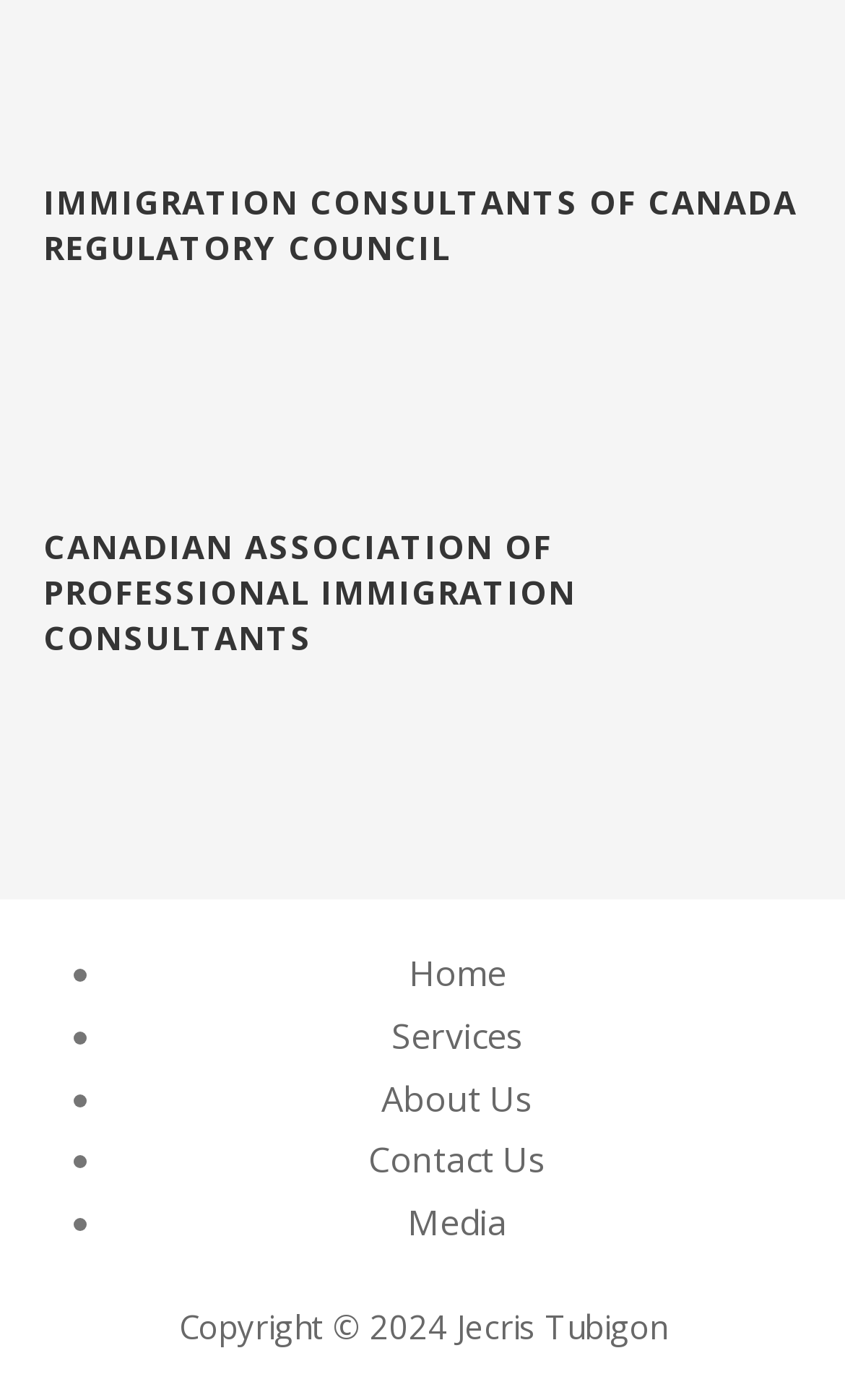Extract the bounding box coordinates of the UI element described: "About Us". Provide the coordinates in the format [left, top, right, bottom] with values ranging from 0 to 1.

[0.451, 0.767, 0.631, 0.801]